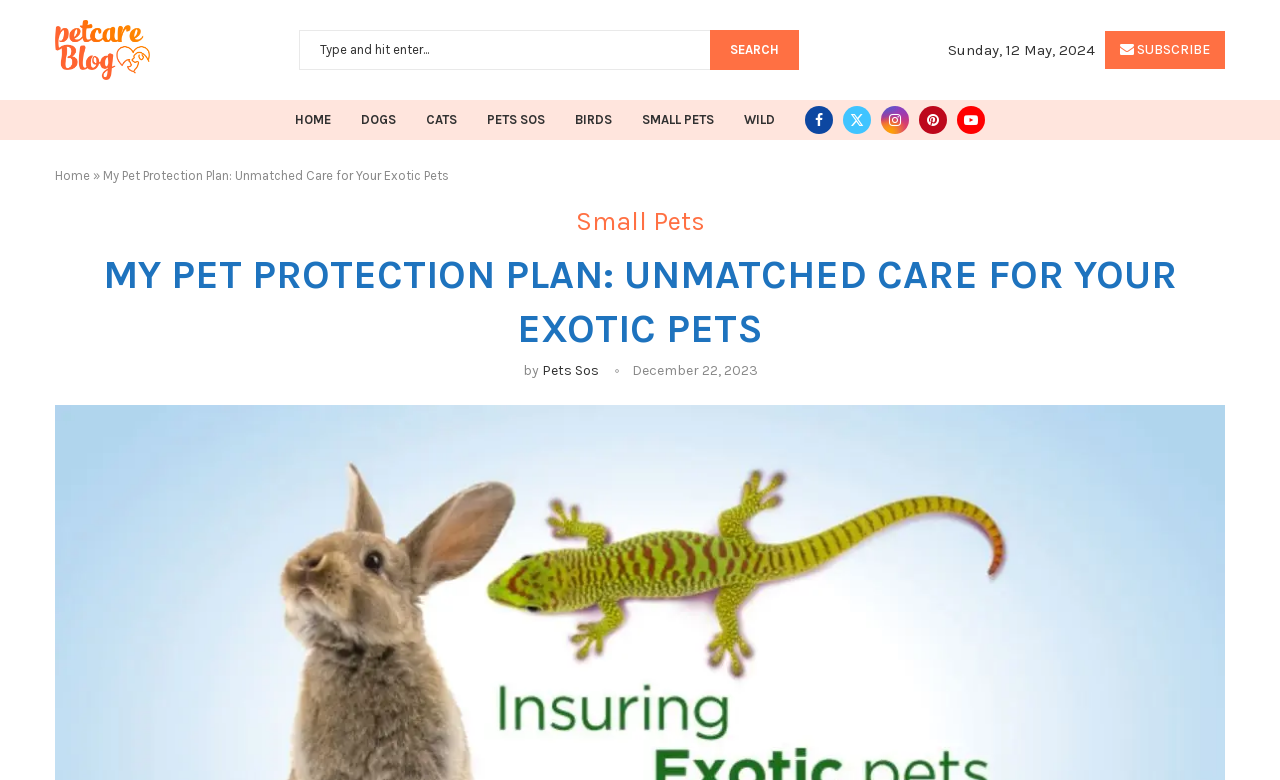Locate the bounding box coordinates of the clickable area needed to fulfill the instruction: "visit the Facebook page".

[0.629, 0.136, 0.651, 0.172]